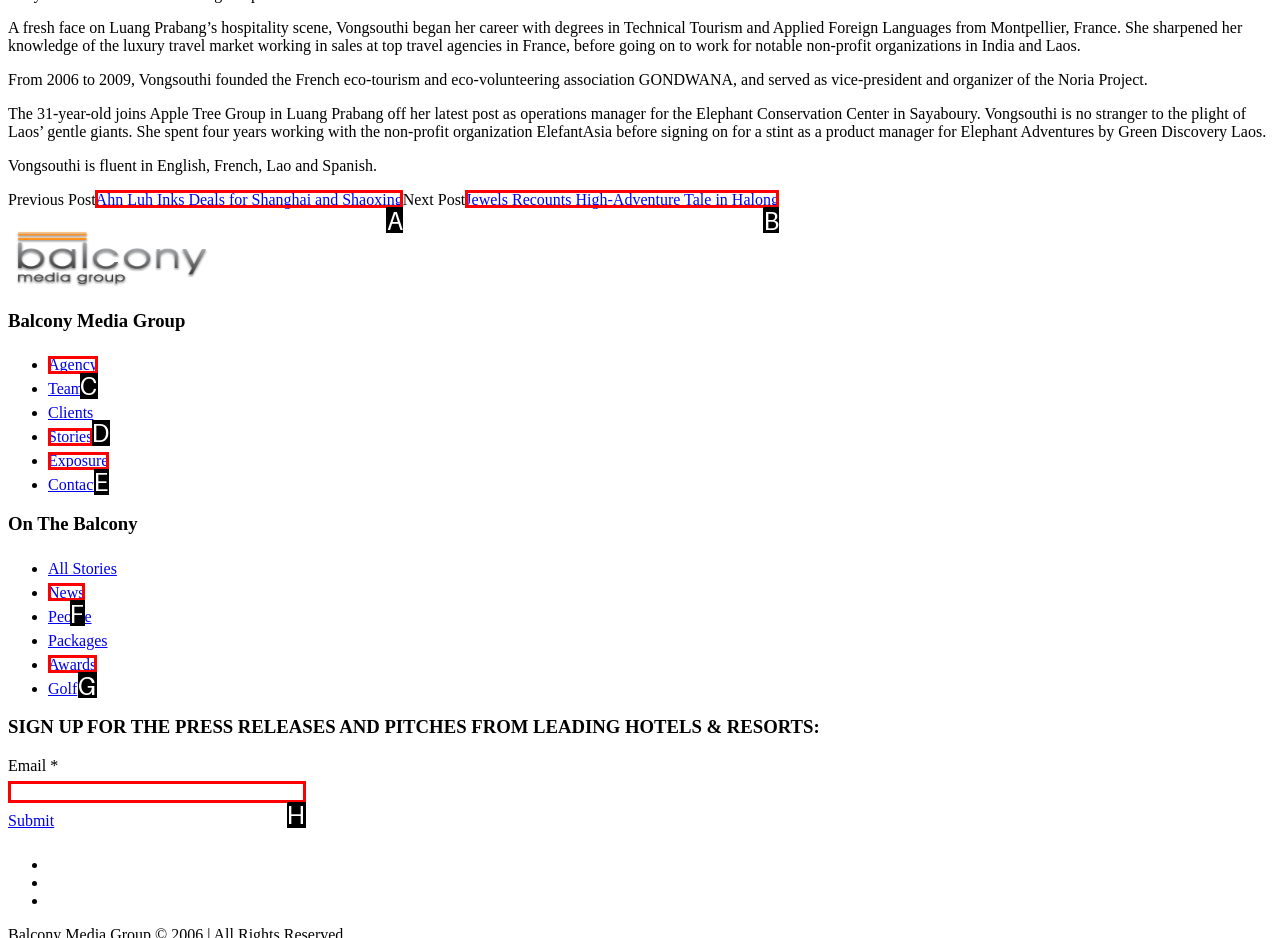To complete the task: Click on 'Agency', select the appropriate UI element to click. Respond with the letter of the correct option from the given choices.

C